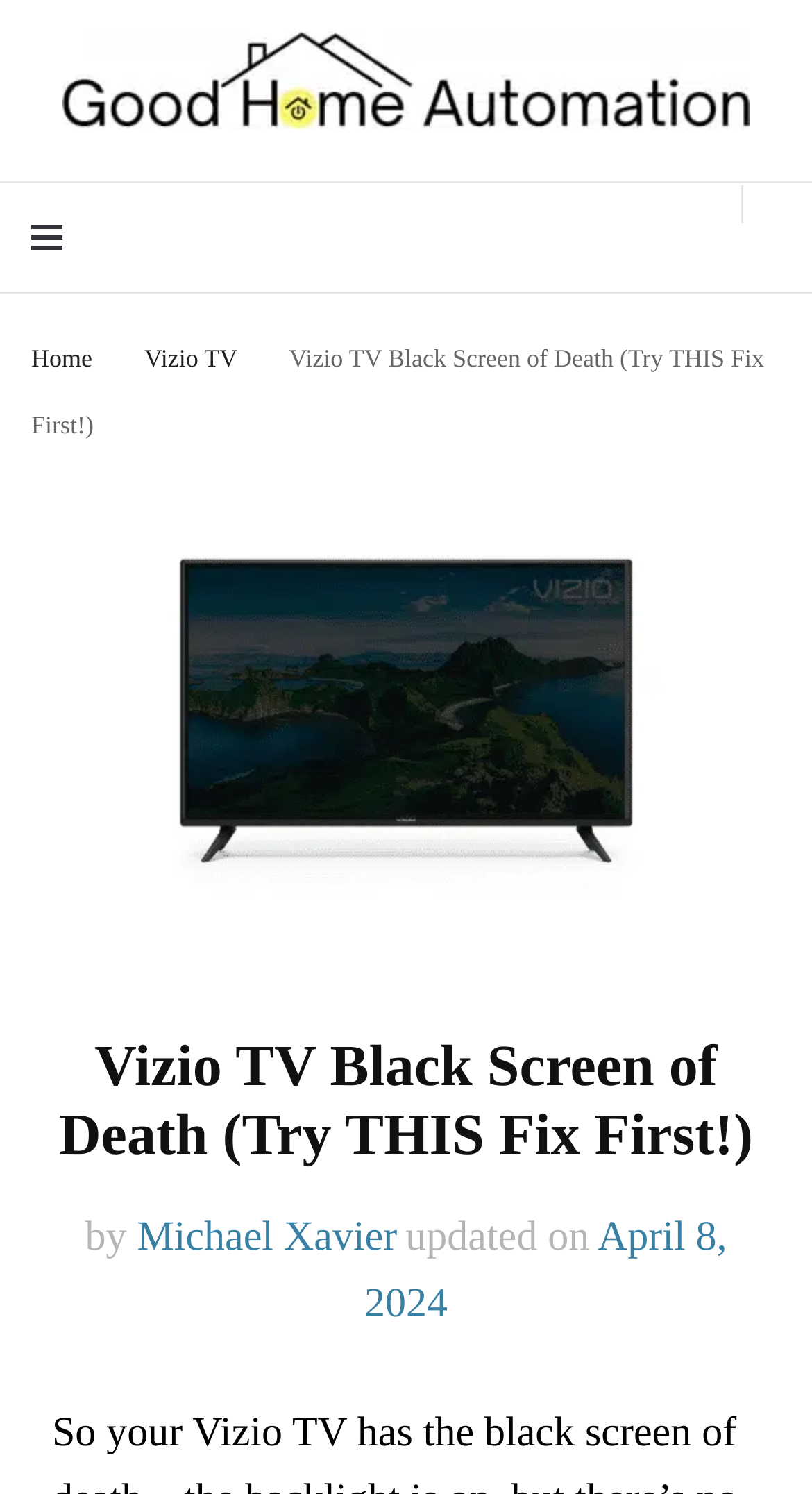Who is the author of the webpage?
From the image, respond using a single word or phrase.

Michael Xavier